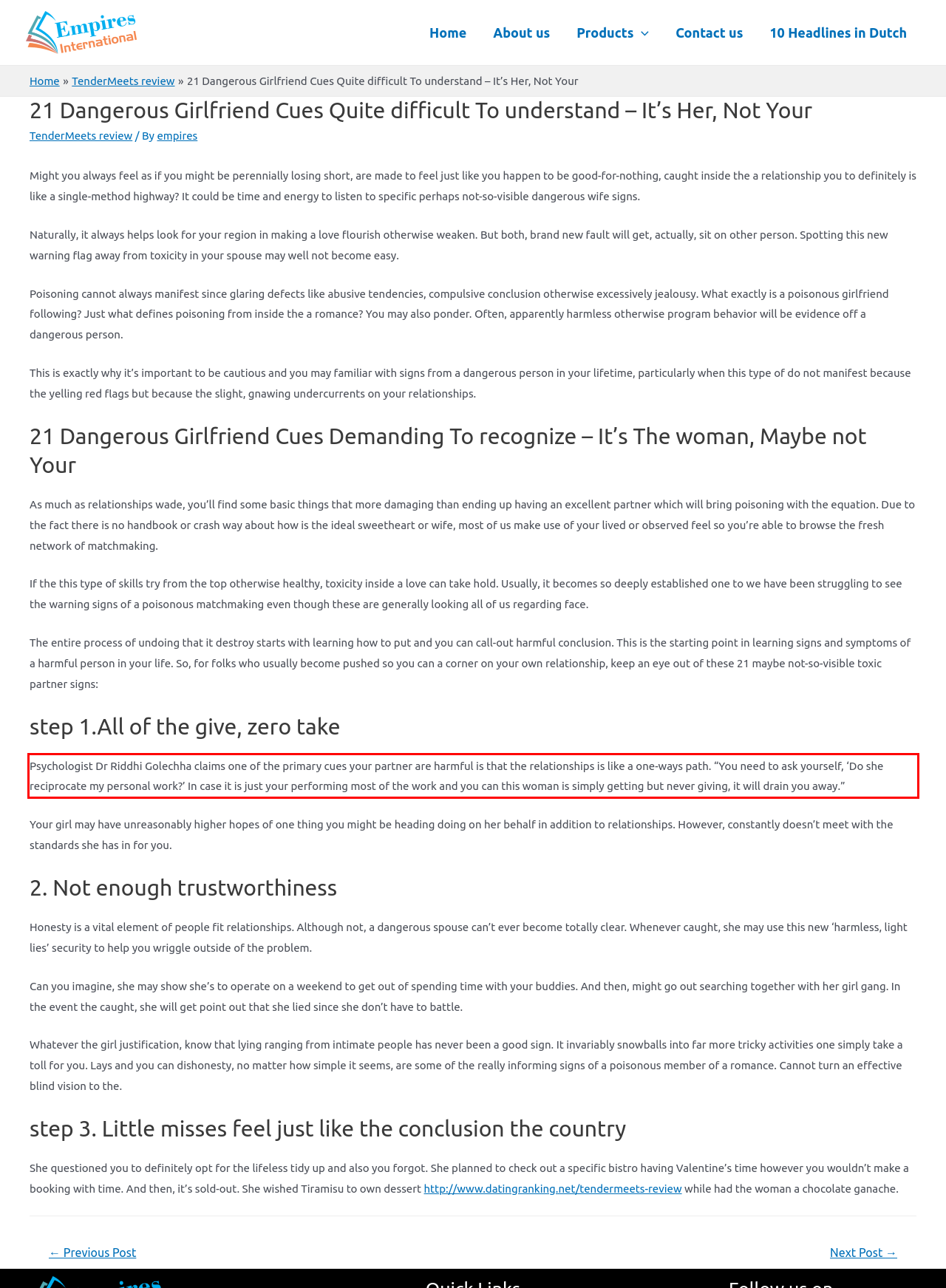Your task is to recognize and extract the text content from the UI element enclosed in the red bounding box on the webpage screenshot.

Psychologist Dr Riddhi Golechha claims one of the primary cues your partner are harmful is that the relationships is like a one-ways path. “You need to ask yourself, ‘Do she reciprocate my personal work?’ In case it is just your performing most of the work and you can this woman is simply getting but never giving, it will drain you away.”